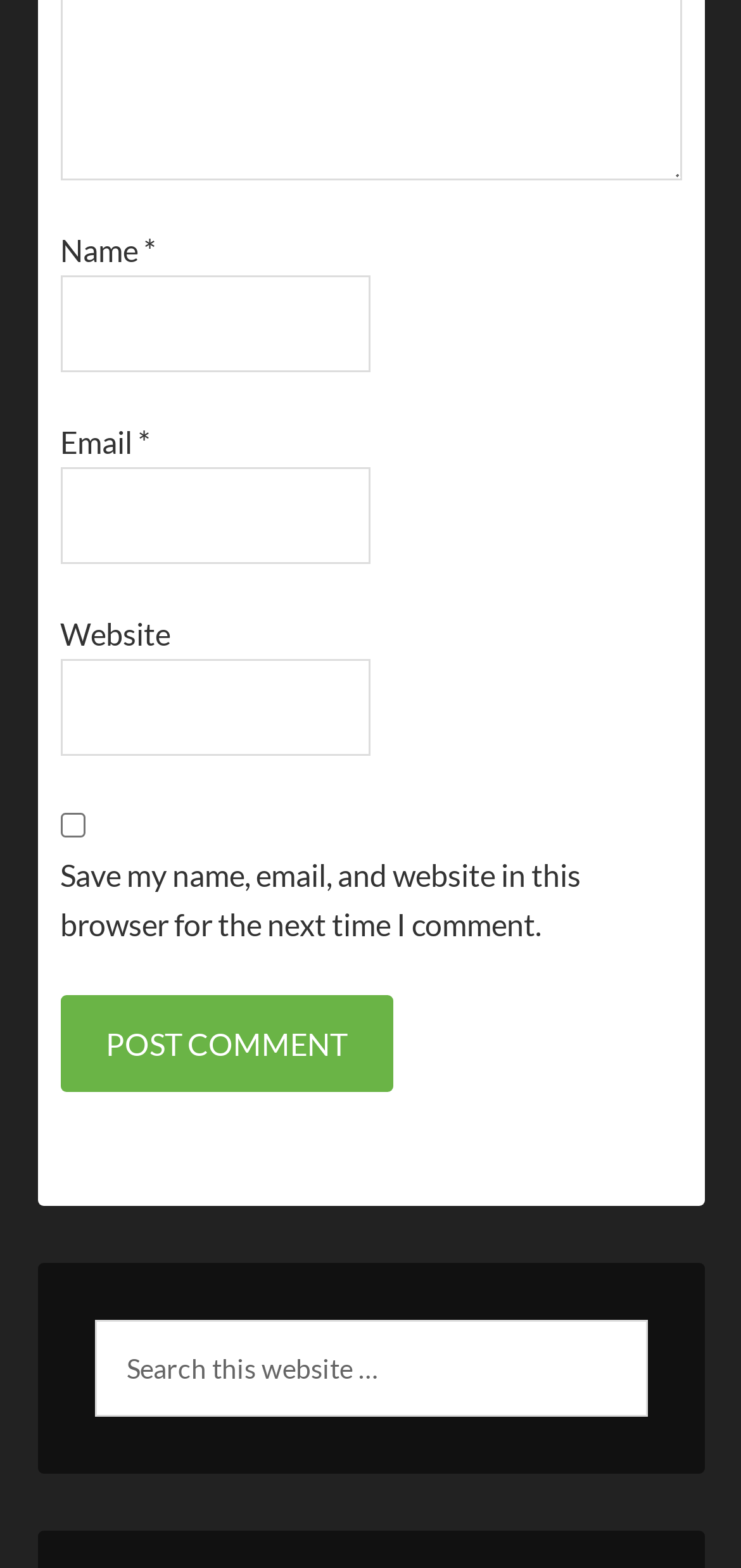Is the email field required?
Refer to the screenshot and answer in one word or phrase.

Yes